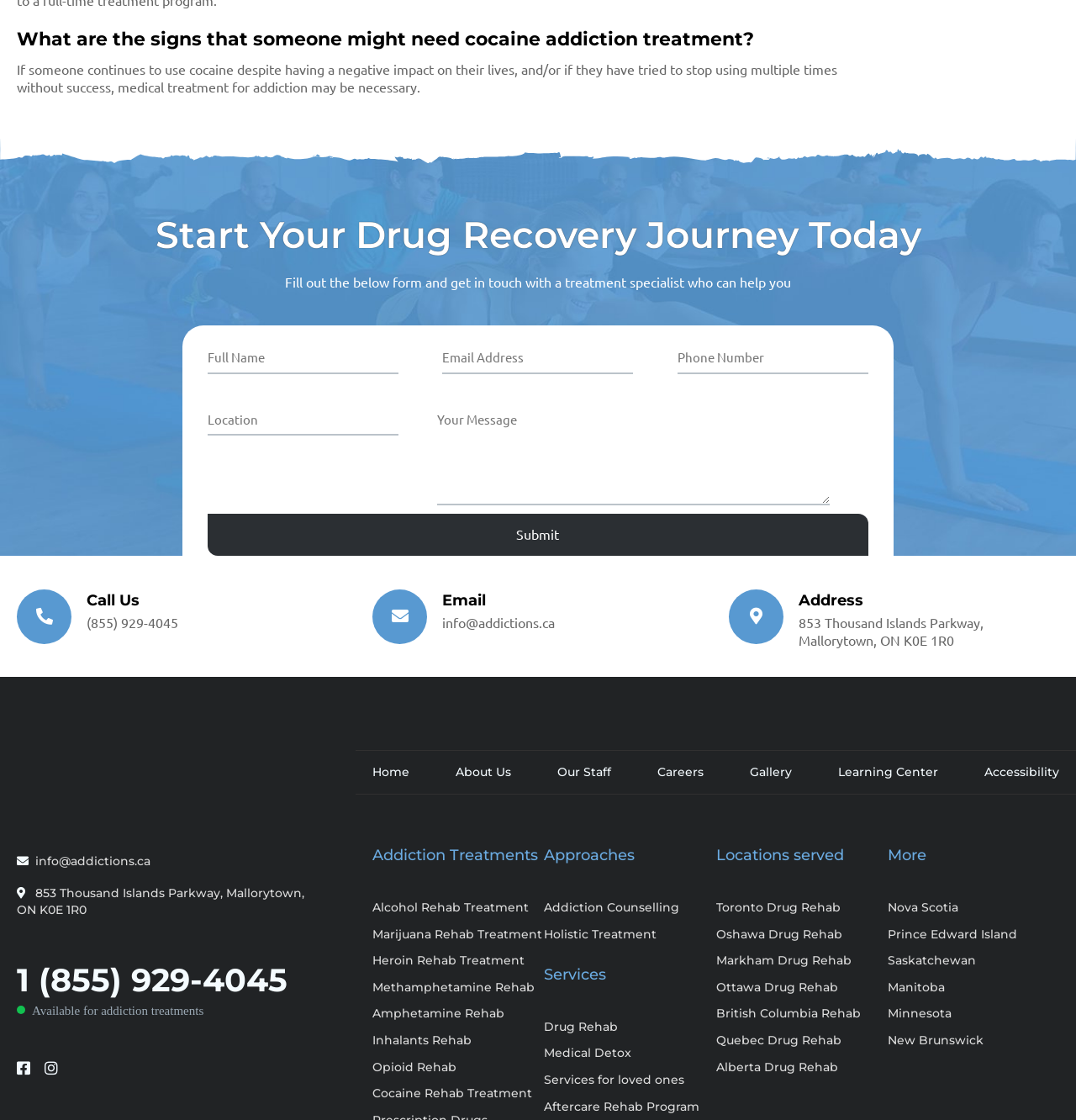Please determine the bounding box coordinates of the area that needs to be clicked to complete this task: 'Send an email'. The coordinates must be four float numbers between 0 and 1, formatted as [left, top, right, bottom].

[0.411, 0.548, 0.516, 0.563]